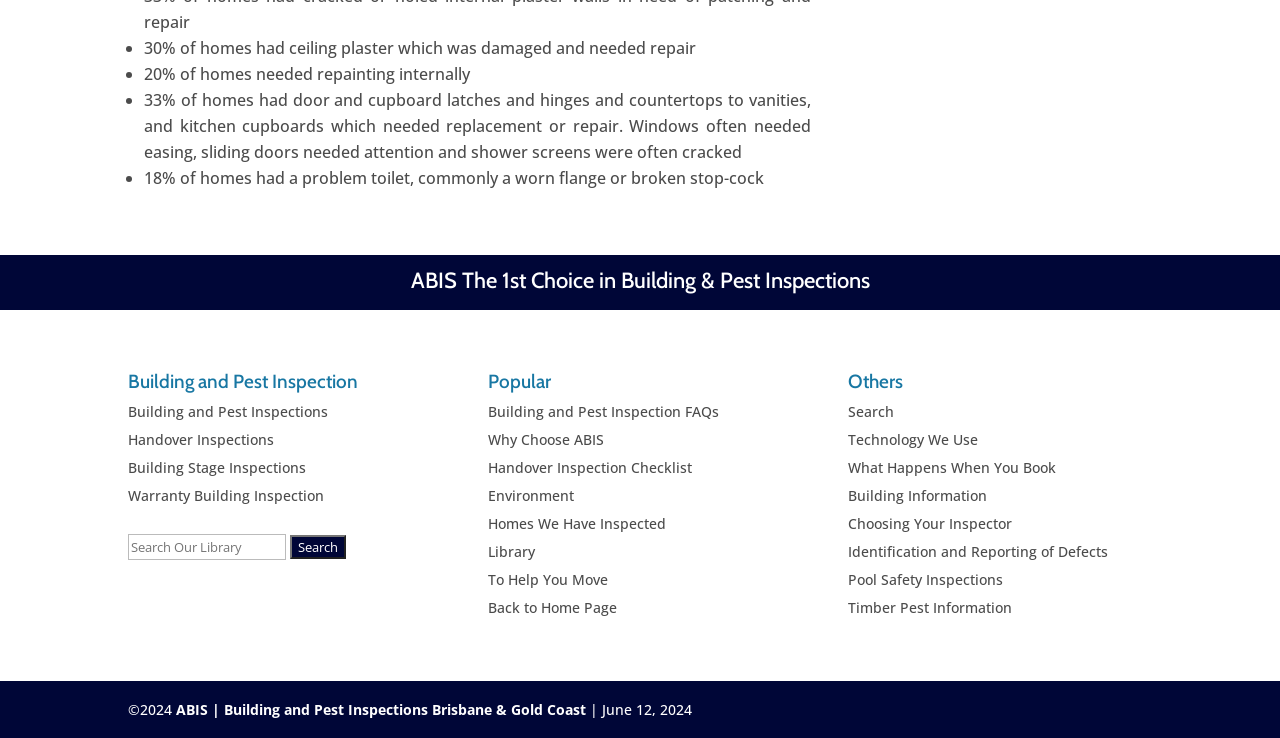Identify the bounding box coordinates of the clickable section necessary to follow the following instruction: "Read about Building and Pest Inspection FAQs". The coordinates should be presented as four float numbers from 0 to 1, i.e., [left, top, right, bottom].

[0.381, 0.544, 0.562, 0.57]